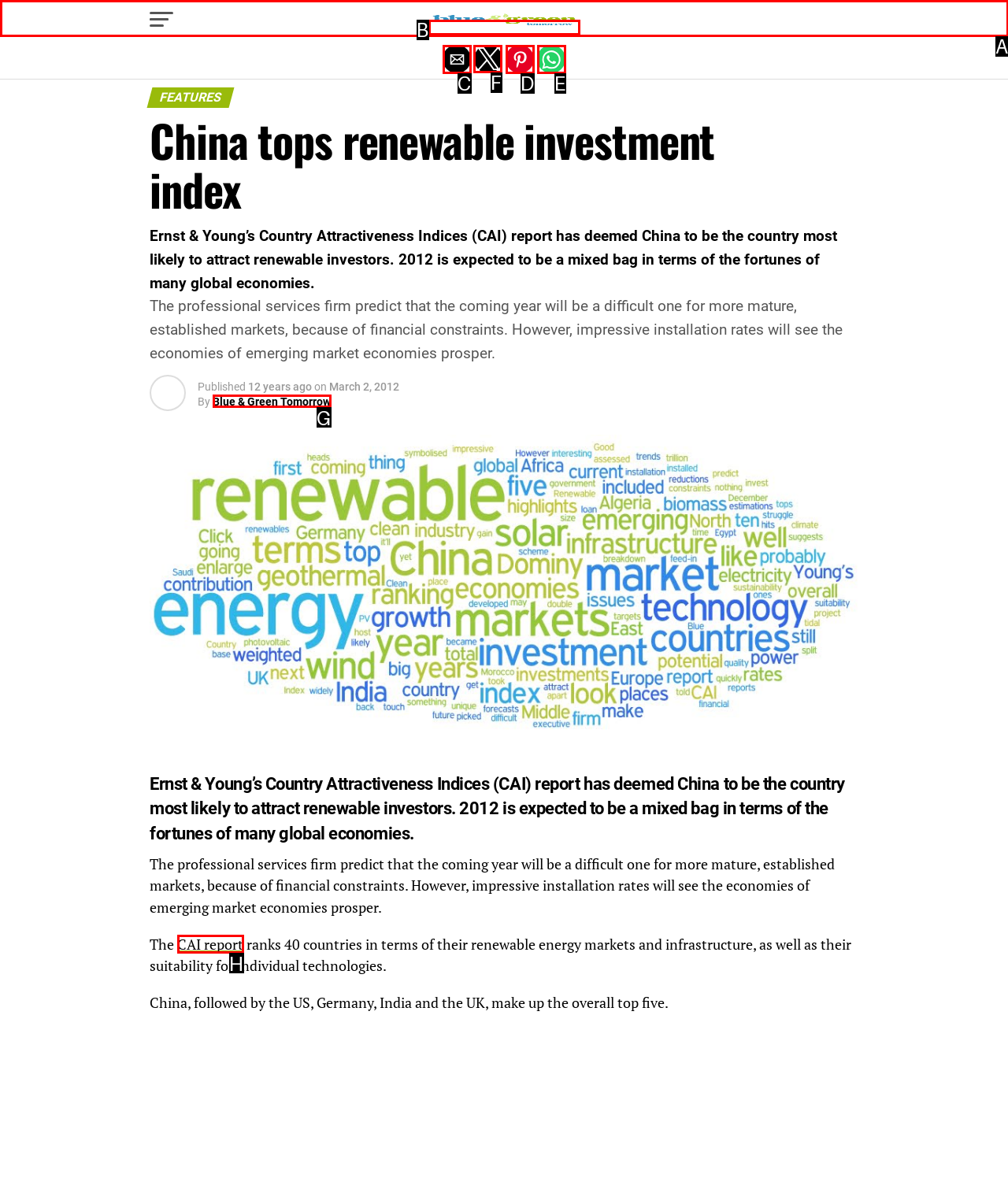Tell me the letter of the UI element to click in order to accomplish the following task: Share on Twitter
Answer with the letter of the chosen option from the given choices directly.

F